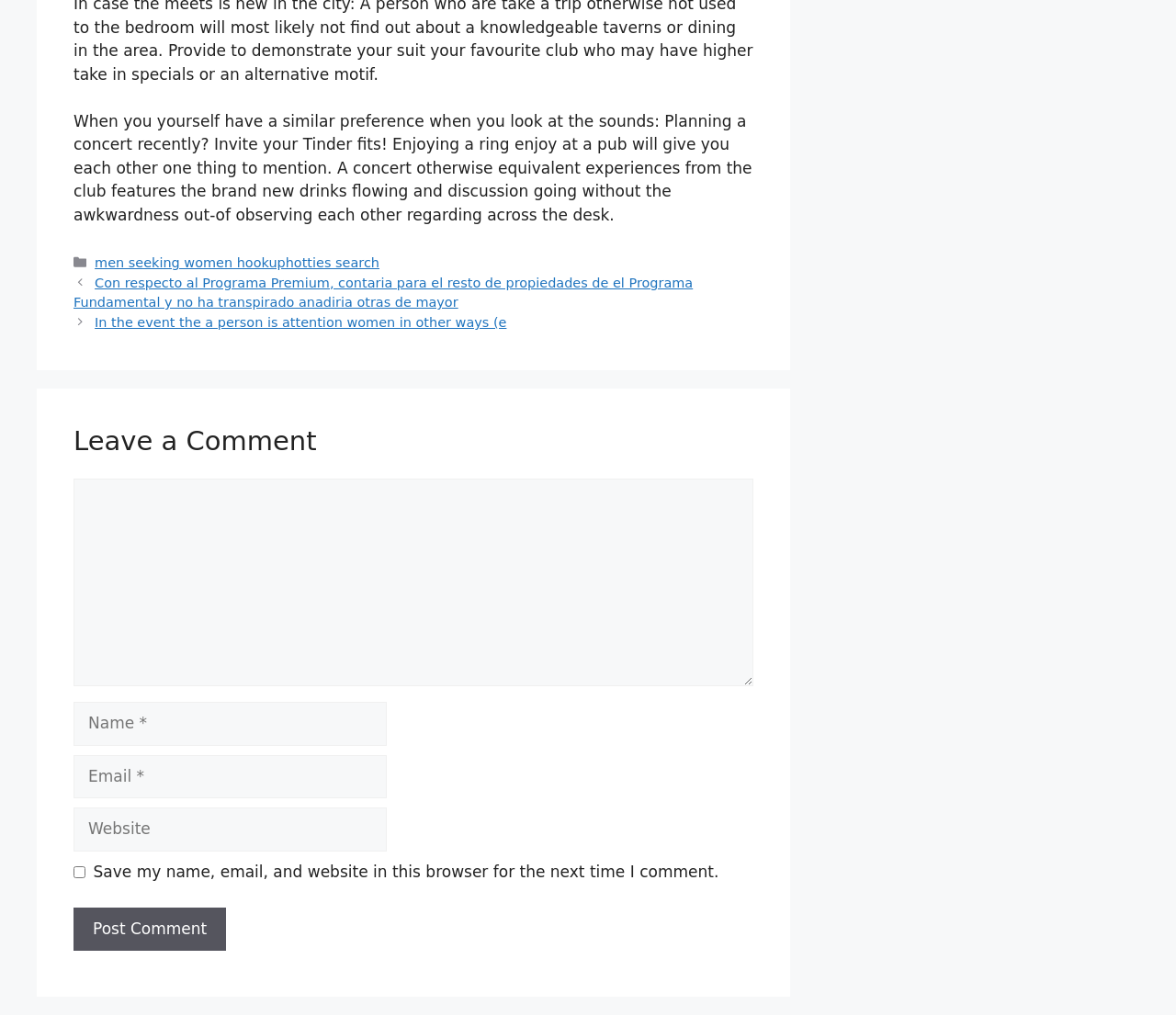What is the purpose of the 'Post Comment' button?
Kindly give a detailed and elaborate answer to the question.

The 'Post Comment' button is located at the bottom of the webpage, below the text box and other fields for leaving a comment. Its purpose is to allow users to submit their comment after filling in the required fields.